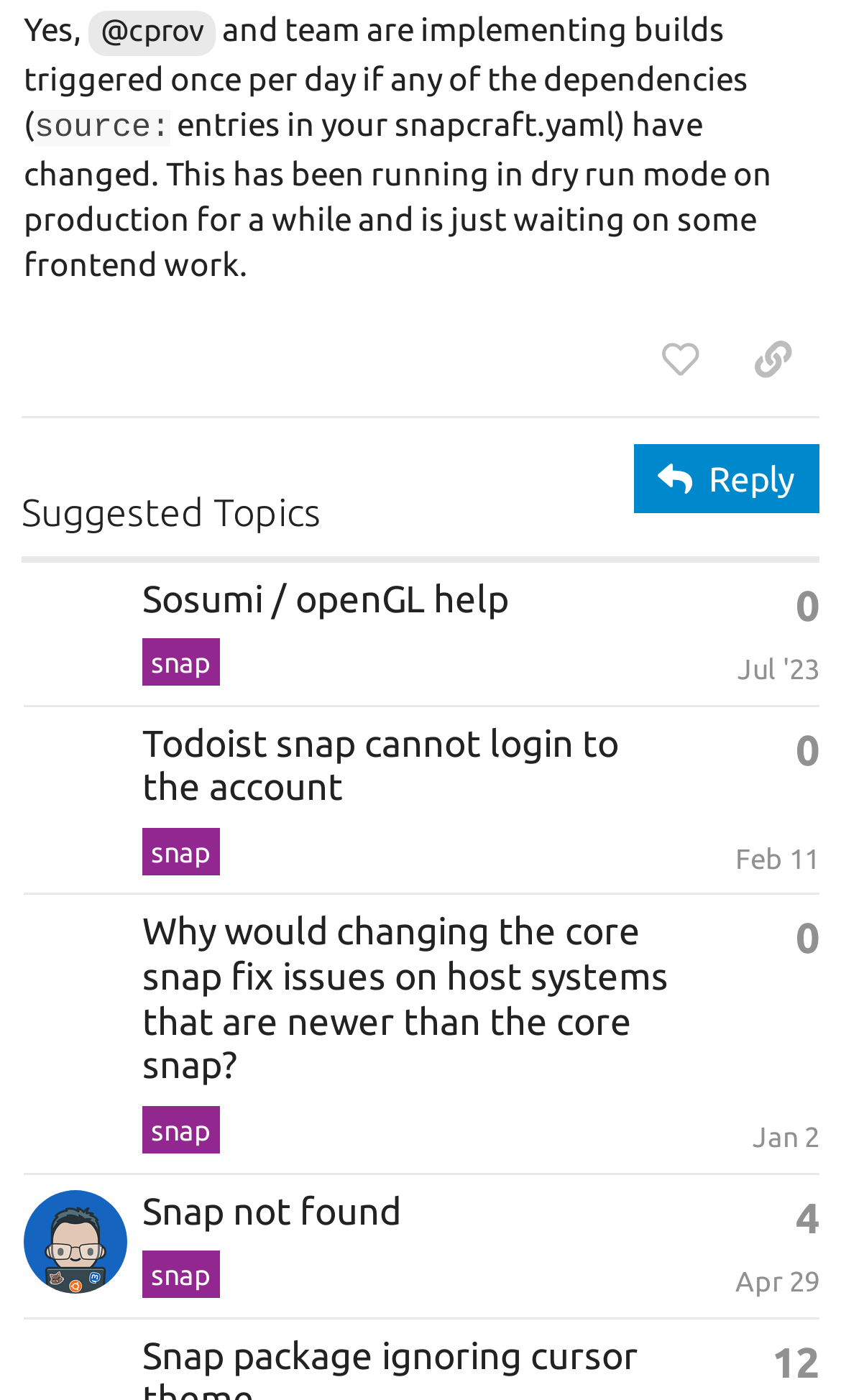What is the type of the button below the first topic?
Please describe in detail the information shown in the image to answer the question.

I looked at the button element below the first topic and found that its text is 'Reply', which indicates the type of the button.